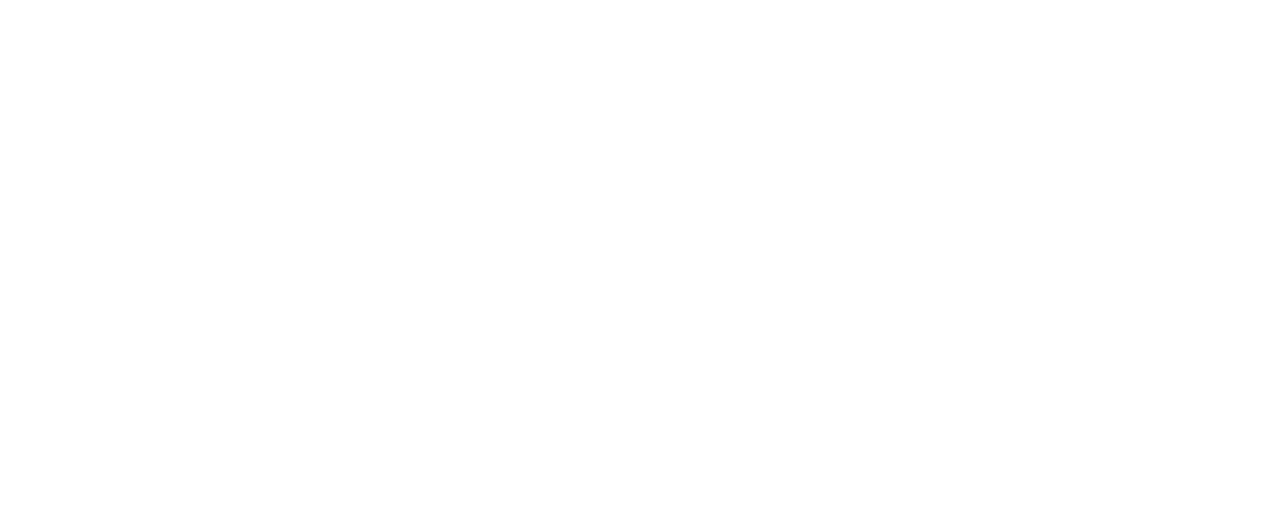Identify the bounding box coordinates for the region to click in order to carry out this instruction: "Go to contact us page". Provide the coordinates using four float numbers between 0 and 1, formatted as [left, top, right, bottom].

[0.363, 0.246, 0.434, 0.295]